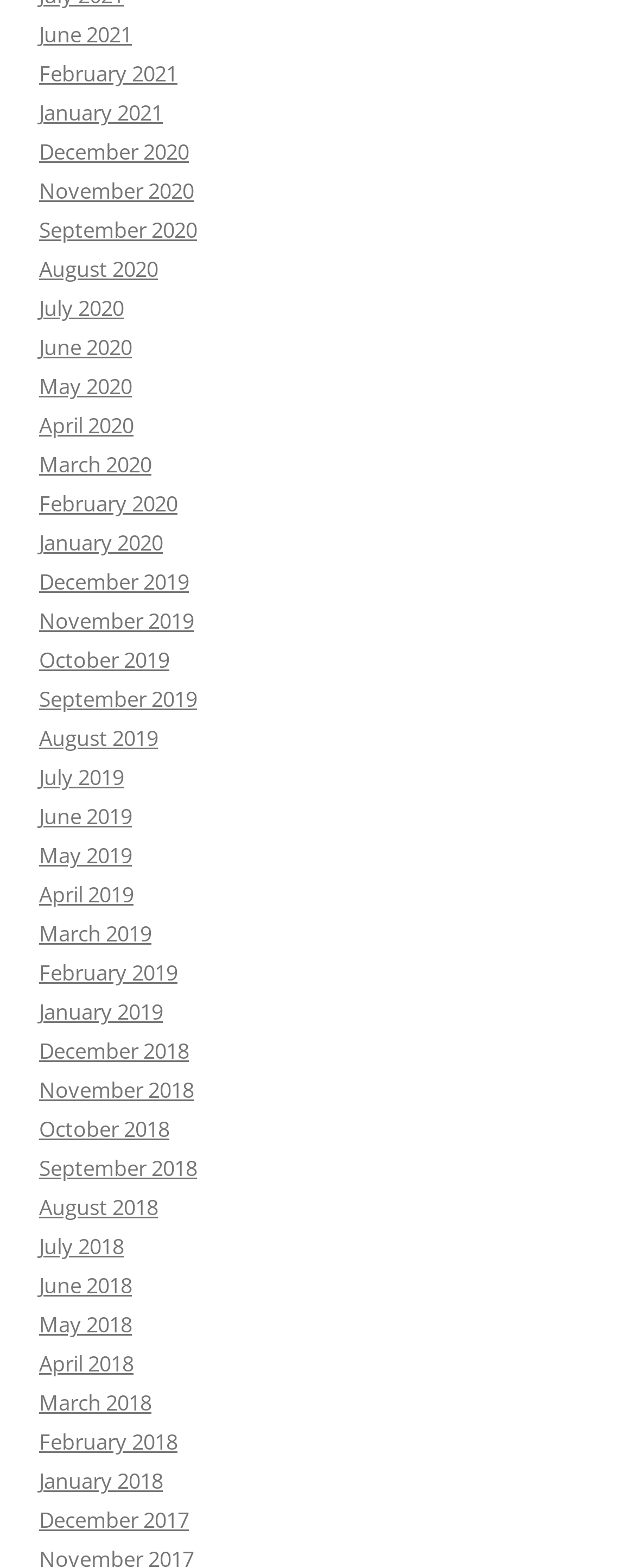Please locate the bounding box coordinates of the element that needs to be clicked to achieve the following instruction: "Visit A Luxury Travel Blog". The coordinates should be four float numbers between 0 and 1, i.e., [left, top, right, bottom].

None